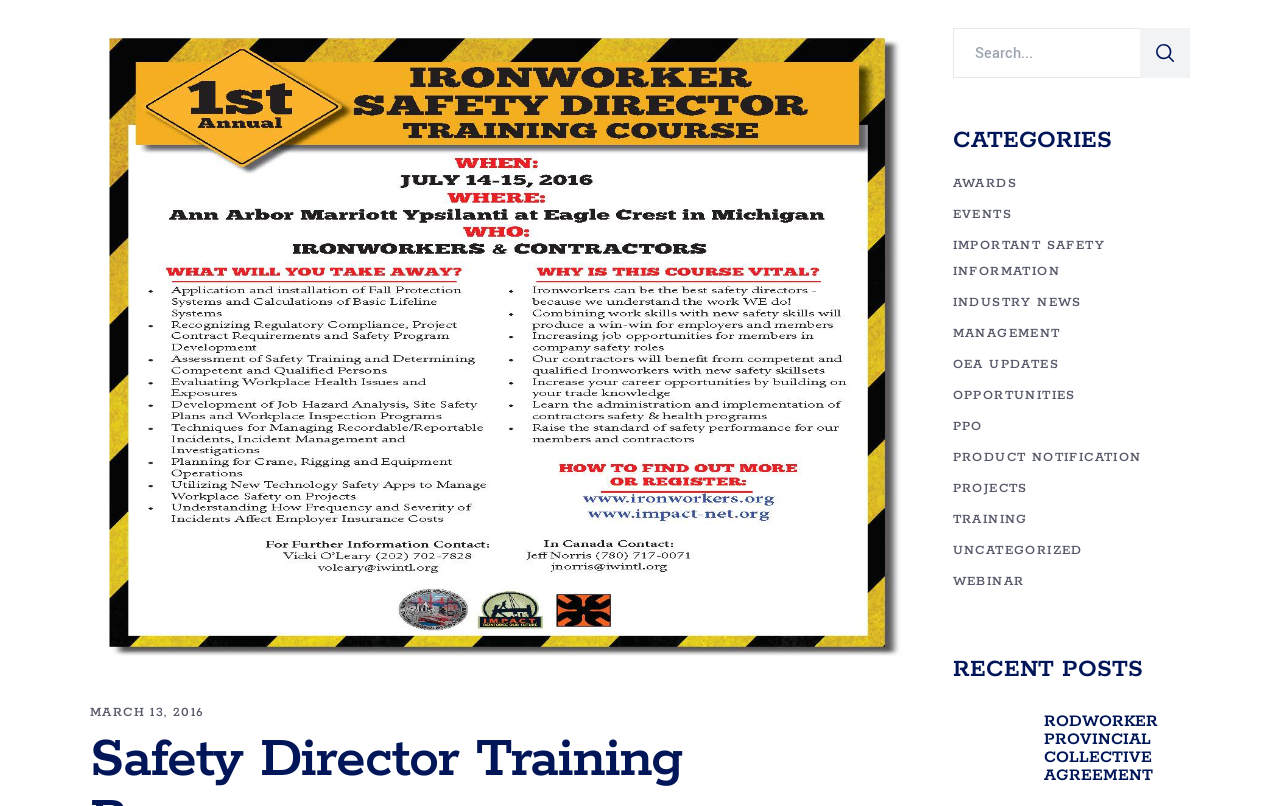Using the description: "RODWORKER PROVINCIAL COLLECTIVE AGREEMENT", determine the UI element's bounding box coordinates. Ensure the coordinates are in the format of four float numbers between 0 and 1, i.e., [left, top, right, bottom].

[0.756, 0.885, 0.918, 0.974]